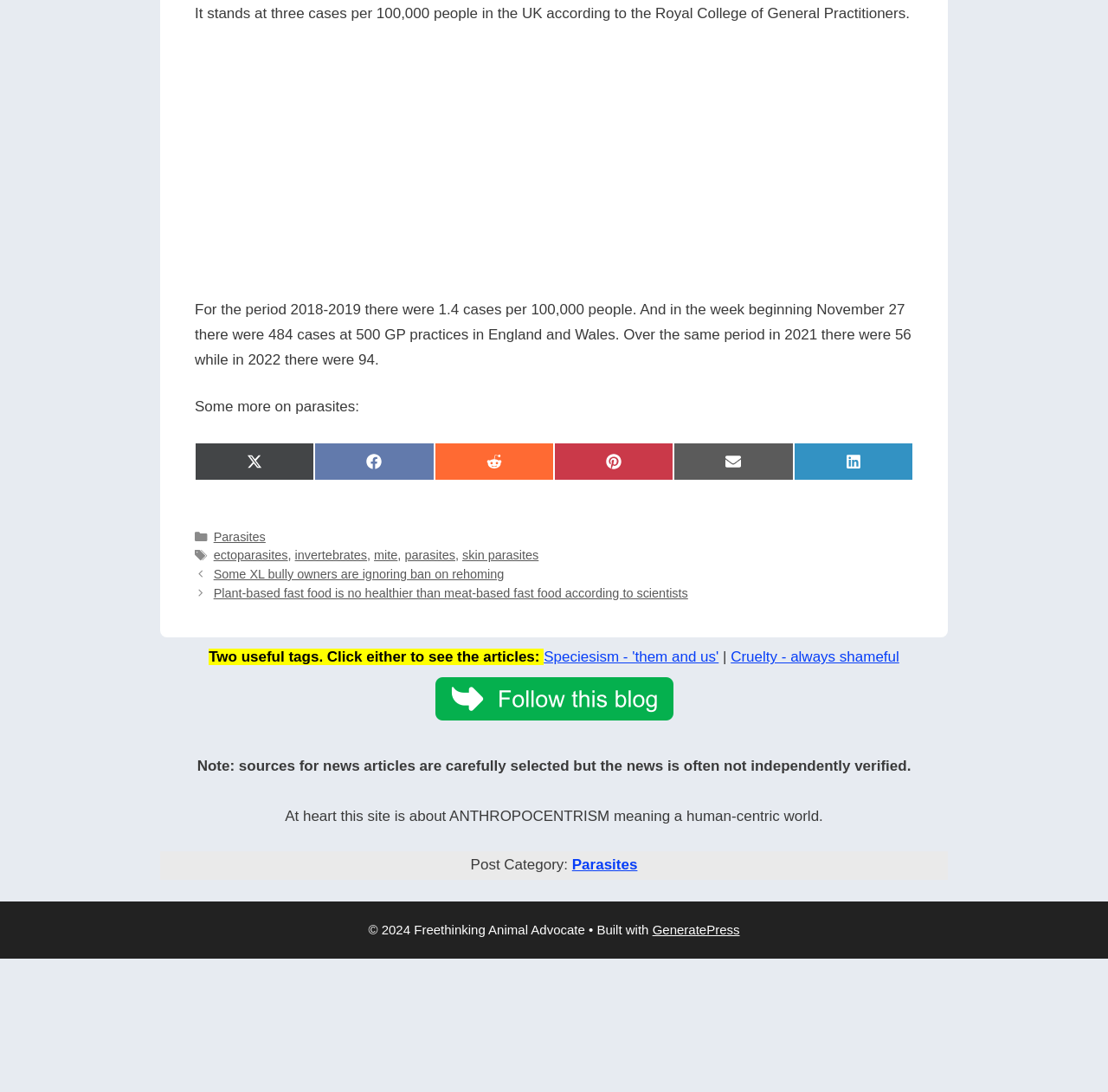Pinpoint the bounding box coordinates for the area that should be clicked to perform the following instruction: "View posts".

[0.176, 0.518, 0.824, 0.552]